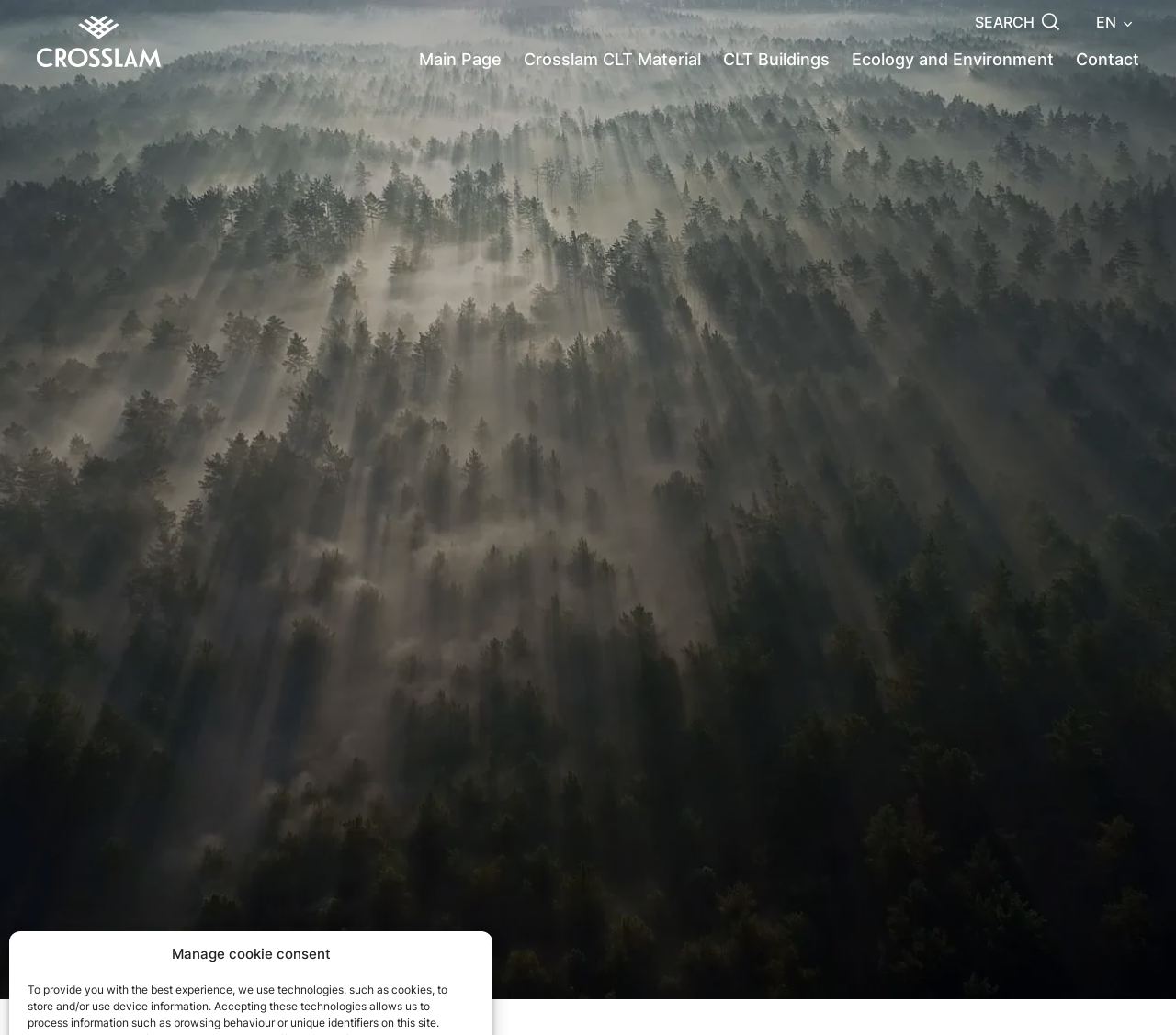Find the bounding box coordinates of the clickable area required to complete the following action: "click the search button".

[0.829, 0.014, 0.901, 0.028]